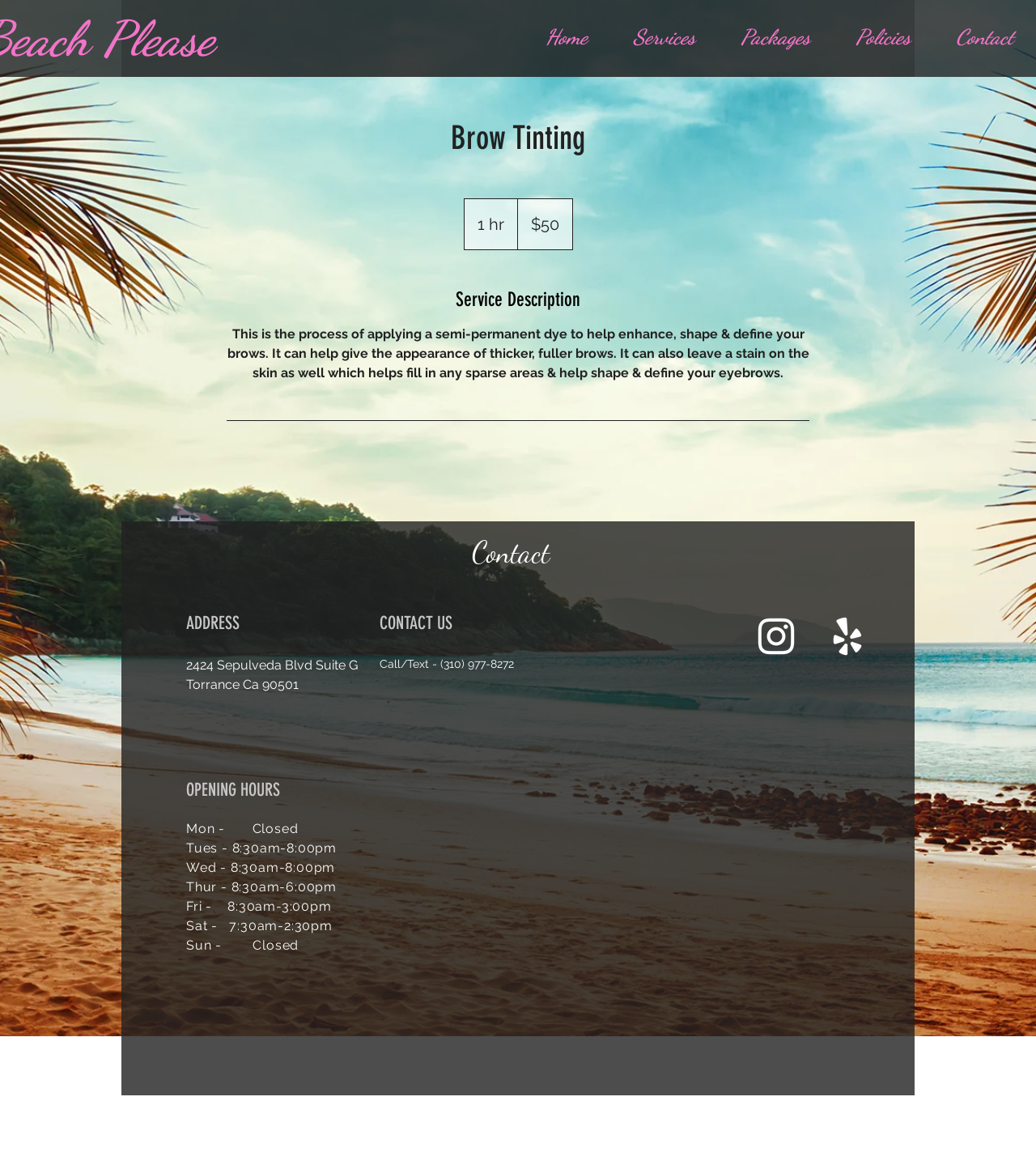Locate the bounding box coordinates of the segment that needs to be clicked to meet this instruction: "Click the 'White Instagram Icon'".

[0.726, 0.524, 0.773, 0.565]